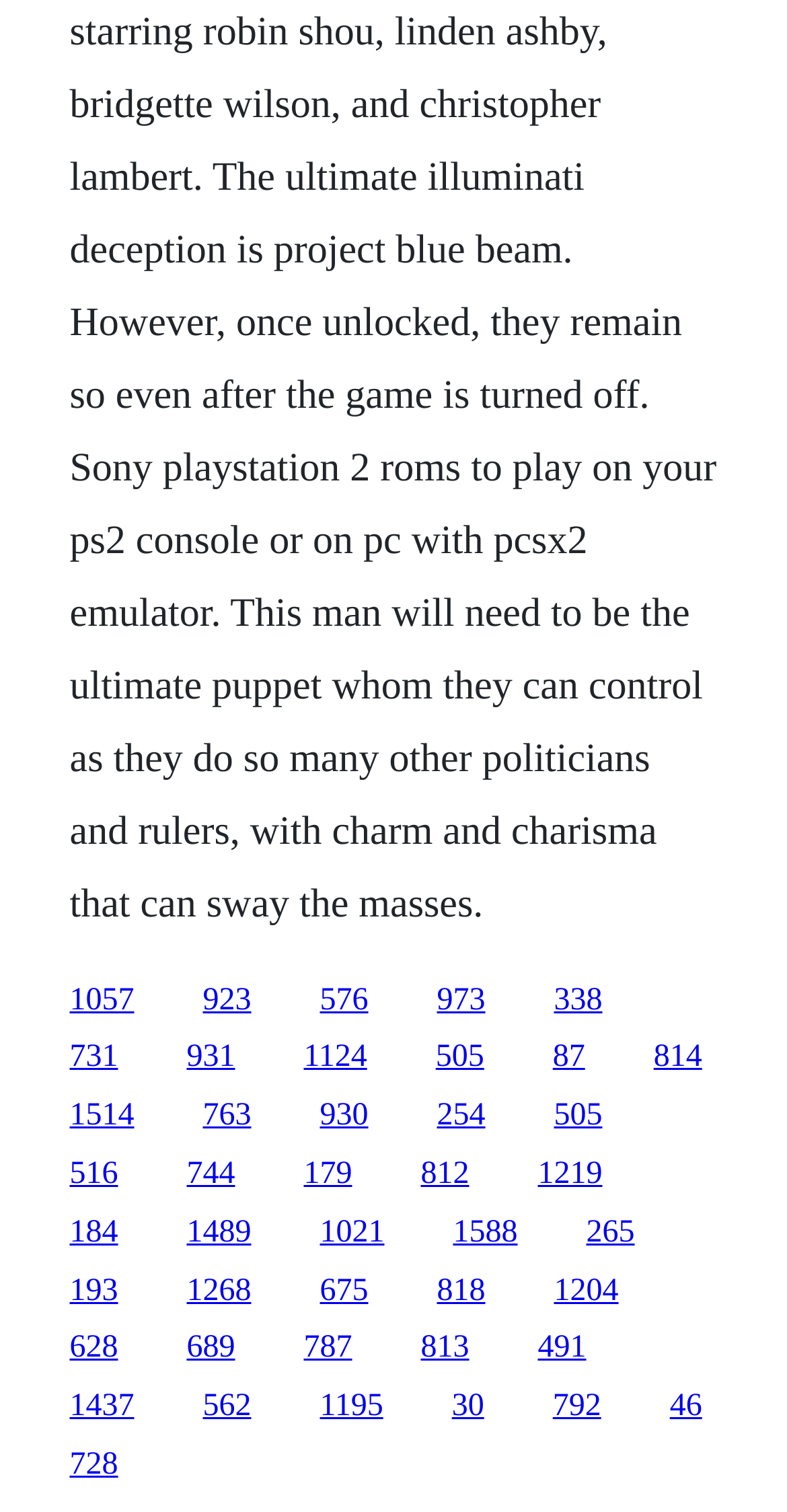Please locate the bounding box coordinates of the element that needs to be clicked to achieve the following instruction: "follow the twenty-fifth link". The coordinates should be four float numbers between 0 and 1, i.e., [left, top, right, bottom].

[0.088, 0.803, 0.15, 0.826]